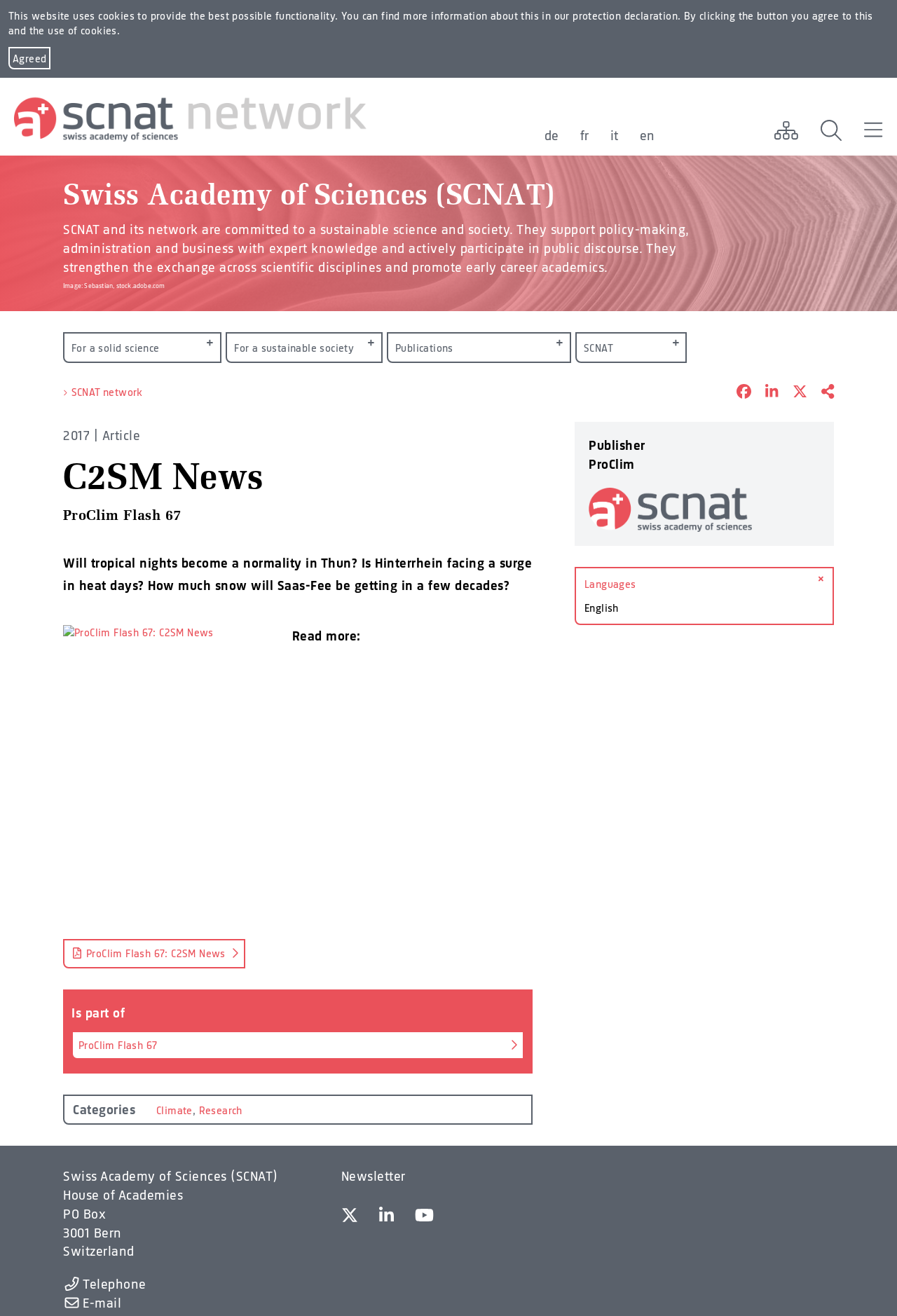What is the name of the academy?
Please respond to the question with as much detail as possible.

I found the answer by looking at the heading element with the text 'Swiss Academy of Sciences (SCNAT)' which is located at the top of the webpage, indicating that it is the name of the academy.